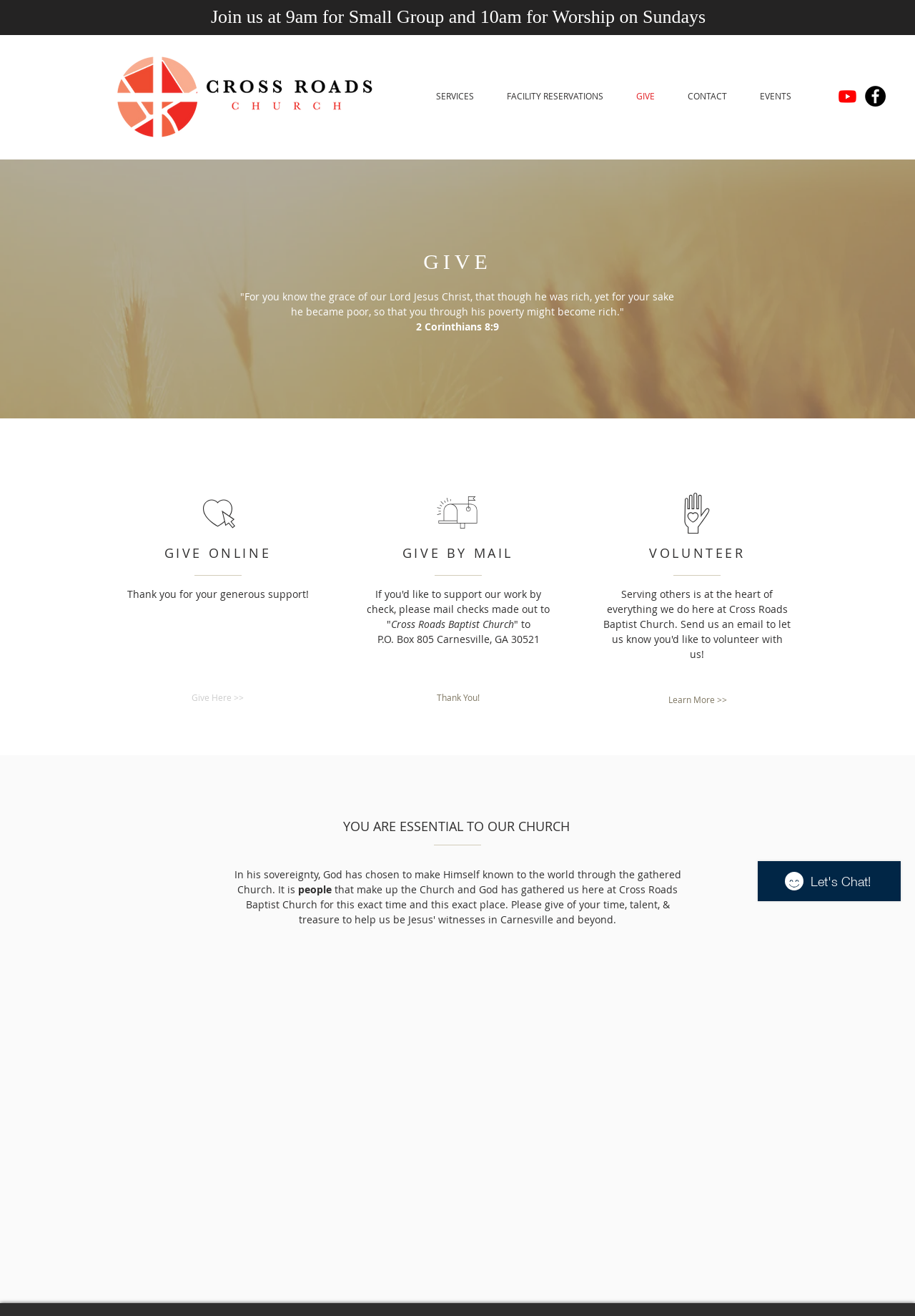Locate the bounding box coordinates of the element that should be clicked to execute the following instruction: "Click the 'Give Here' link".

[0.192, 0.524, 0.284, 0.536]